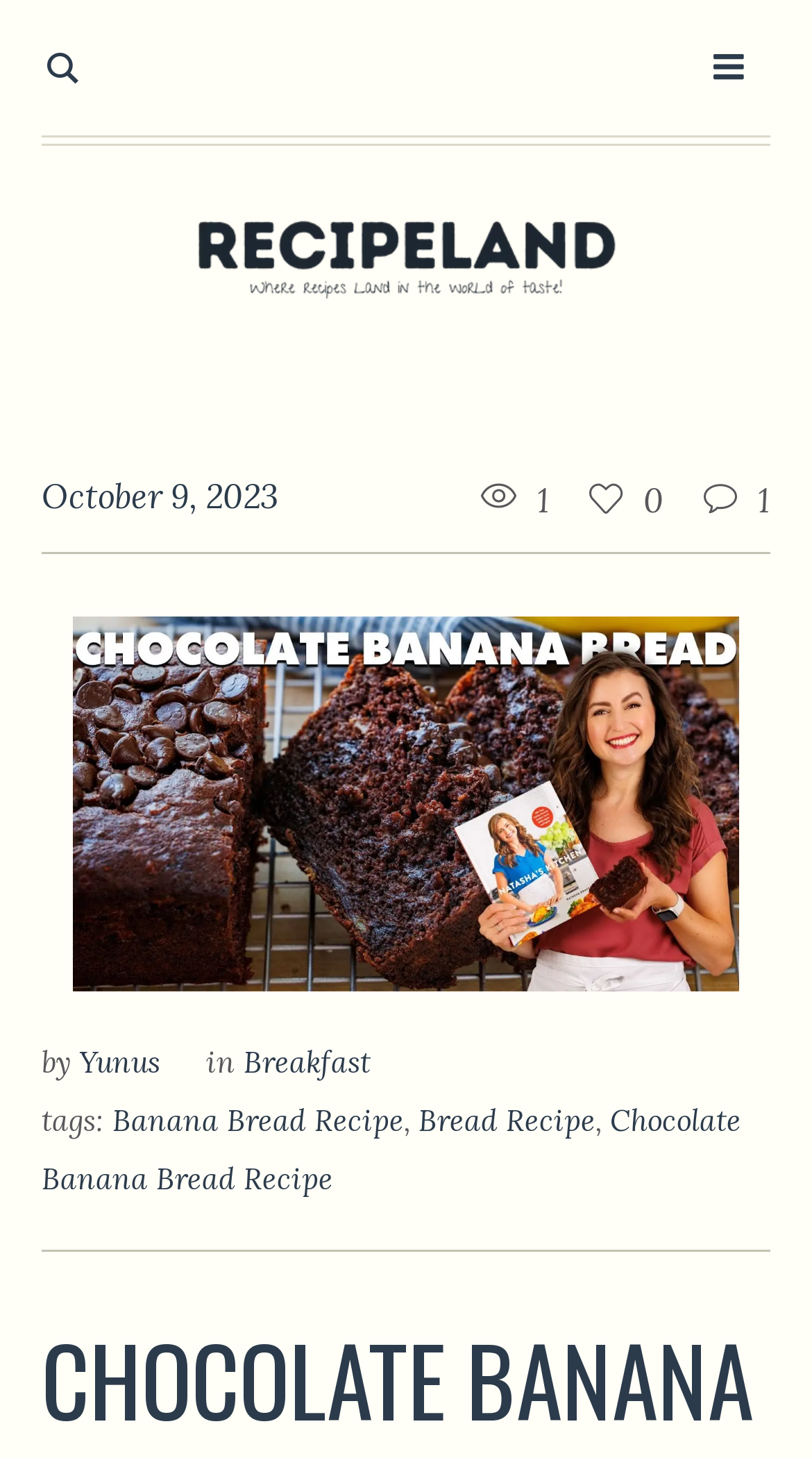Extract the bounding box coordinates for the UI element described by the text: "title="RecipeLand - Easy Food Recipes"". The coordinates should be in the form of [left, top, right, bottom] with values between 0 and 1.

[0.234, 0.129, 0.766, 0.218]